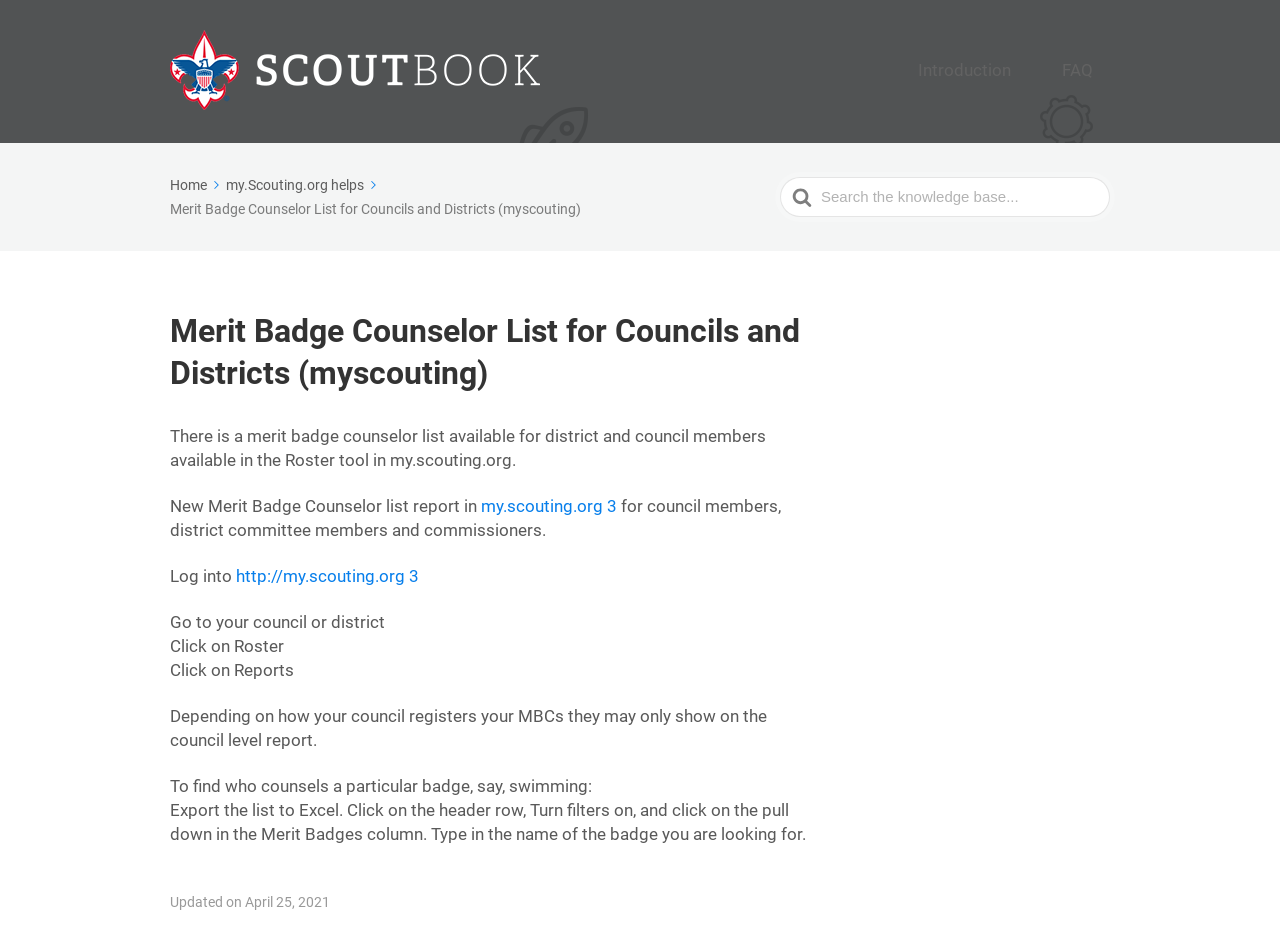Please provide the bounding box coordinates in the format (top-left x, top-left y, bottom-right x, bottom-right y). Remember, all values are floating point numbers between 0 and 1. What is the bounding box coordinate of the region described as: http://my.scouting.org 3

[0.184, 0.607, 0.327, 0.629]